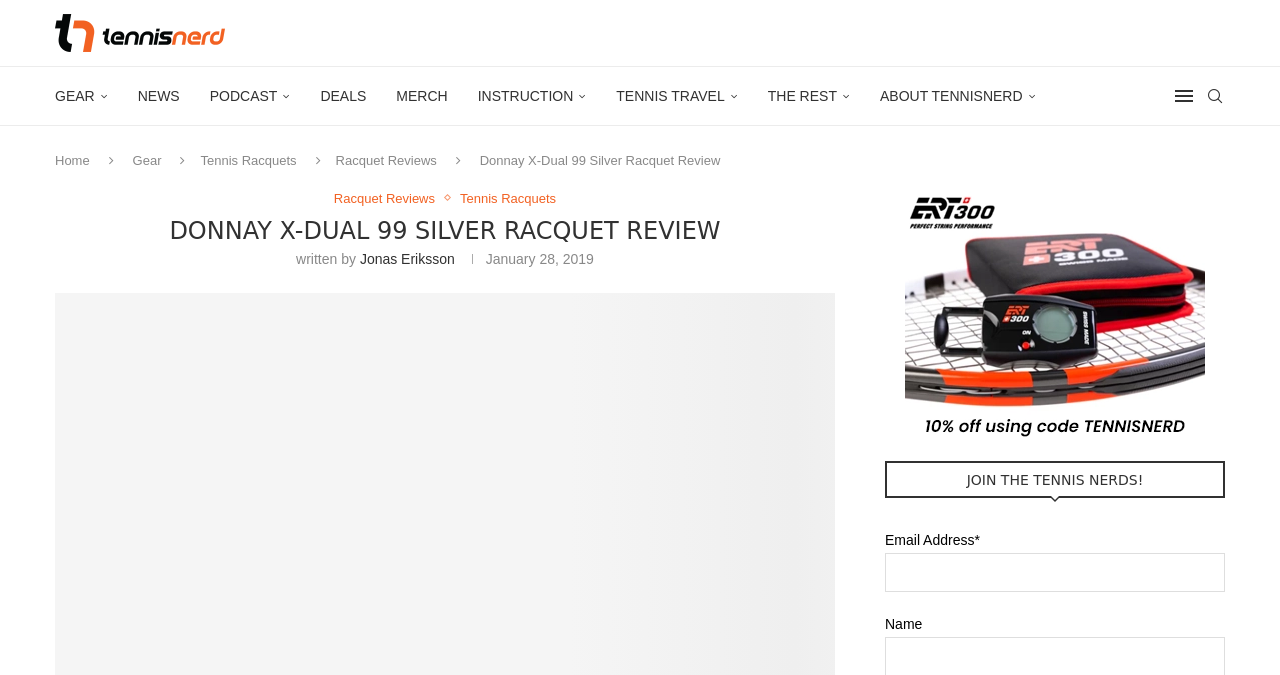Please find and generate the text of the main heading on the webpage.

DONNAY X-DUAL 99 SILVER RACQUET REVIEW